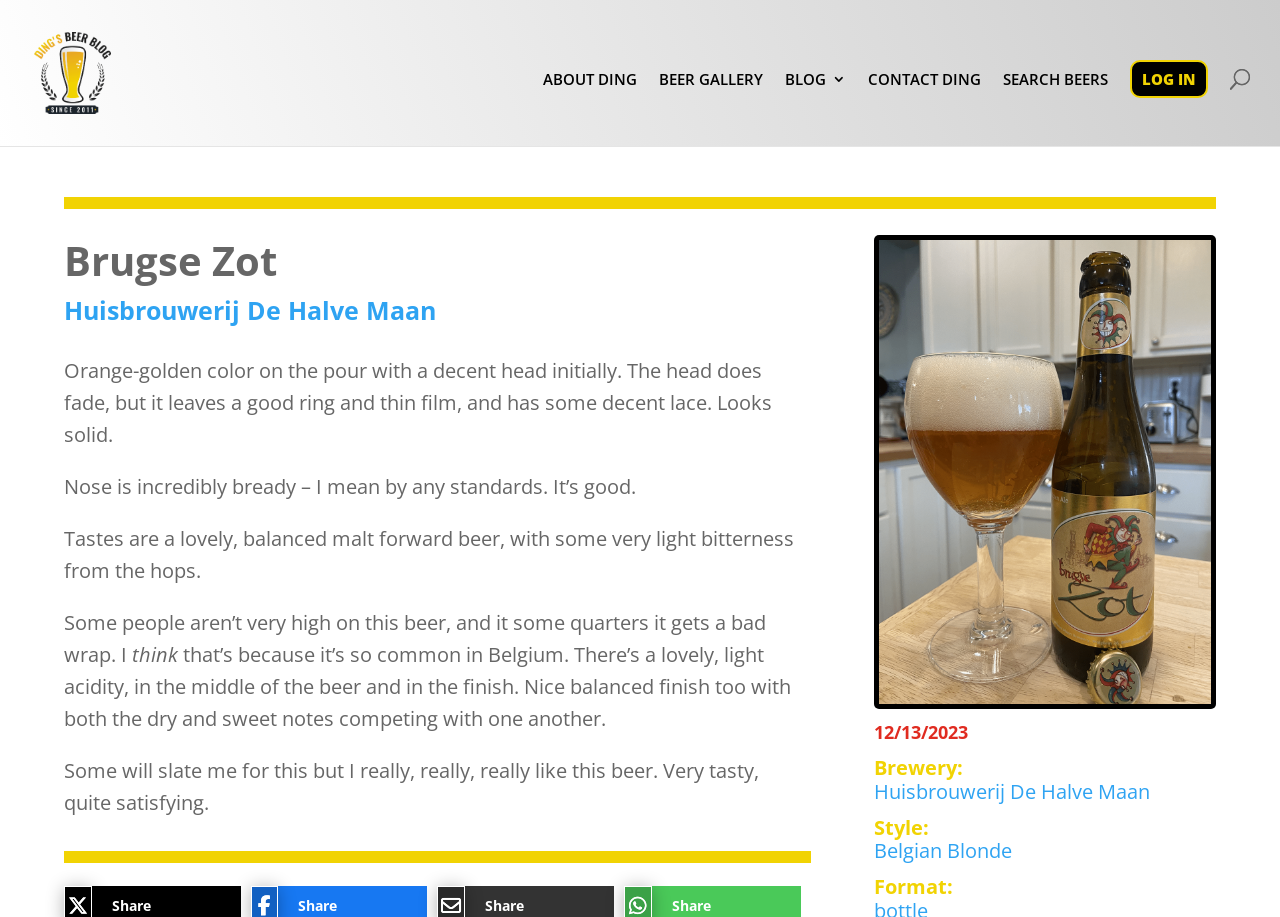Can you specify the bounding box coordinates of the area that needs to be clicked to fulfill the following instruction: "log in to the blog"?

[0.883, 0.065, 0.944, 0.107]